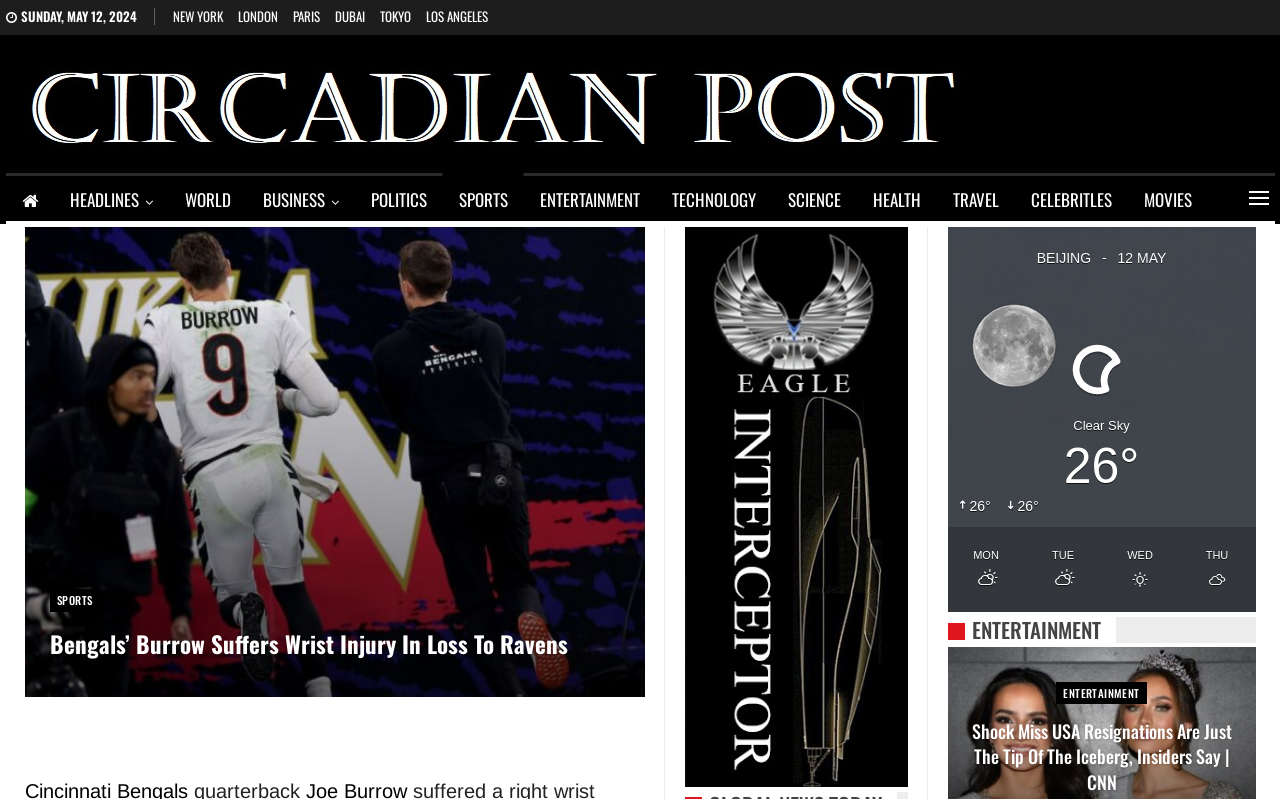Please mark the bounding box coordinates of the area that should be clicked to carry out the instruction: "Read the article 'Shock Miss USA Resignations Are Just The Tip Of The Iceberg, Insiders Say | CNN'".

[0.759, 0.899, 0.962, 0.995]